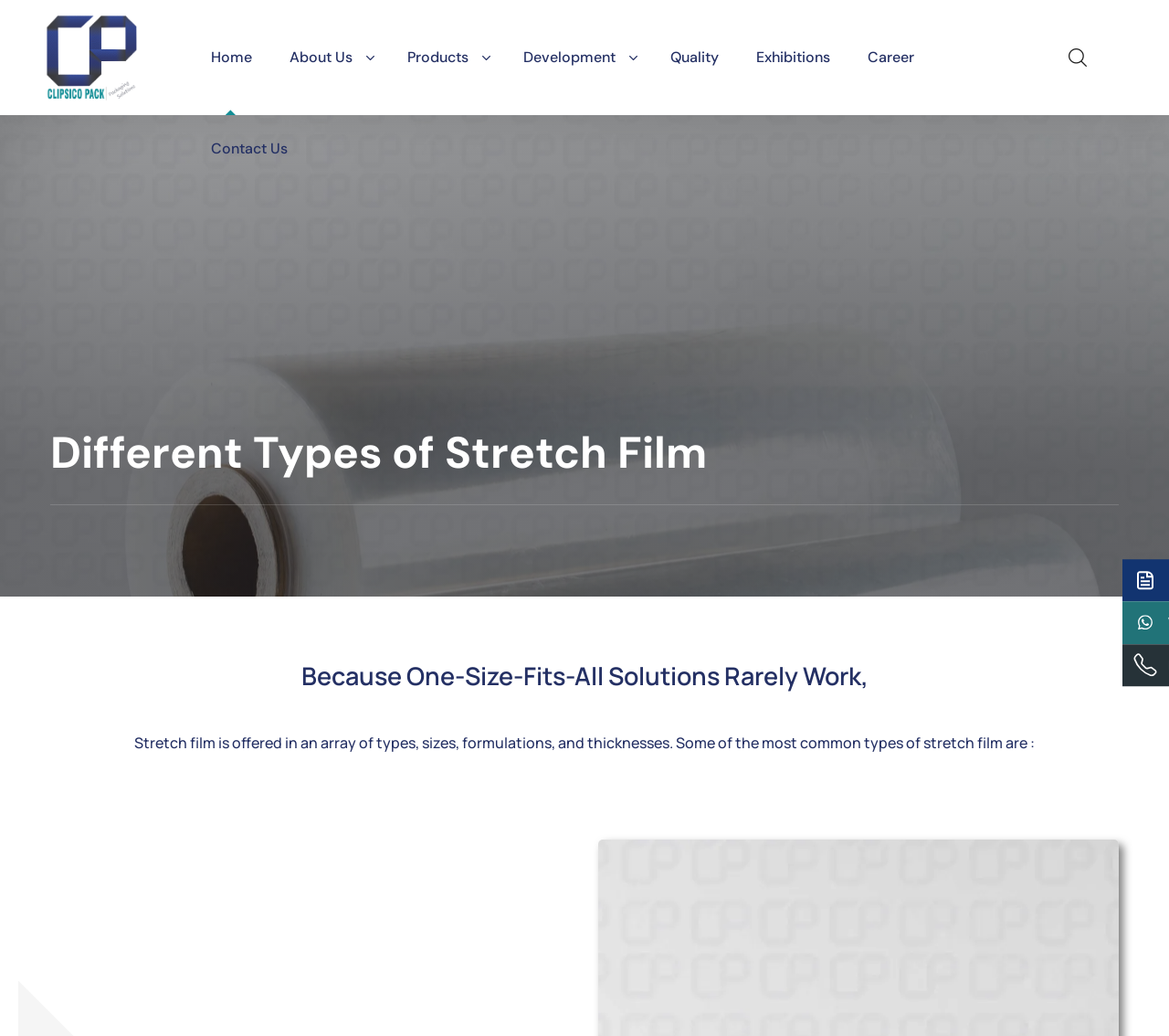Identify the webpage's primary heading and generate its text.

Different Types of Stretch Film